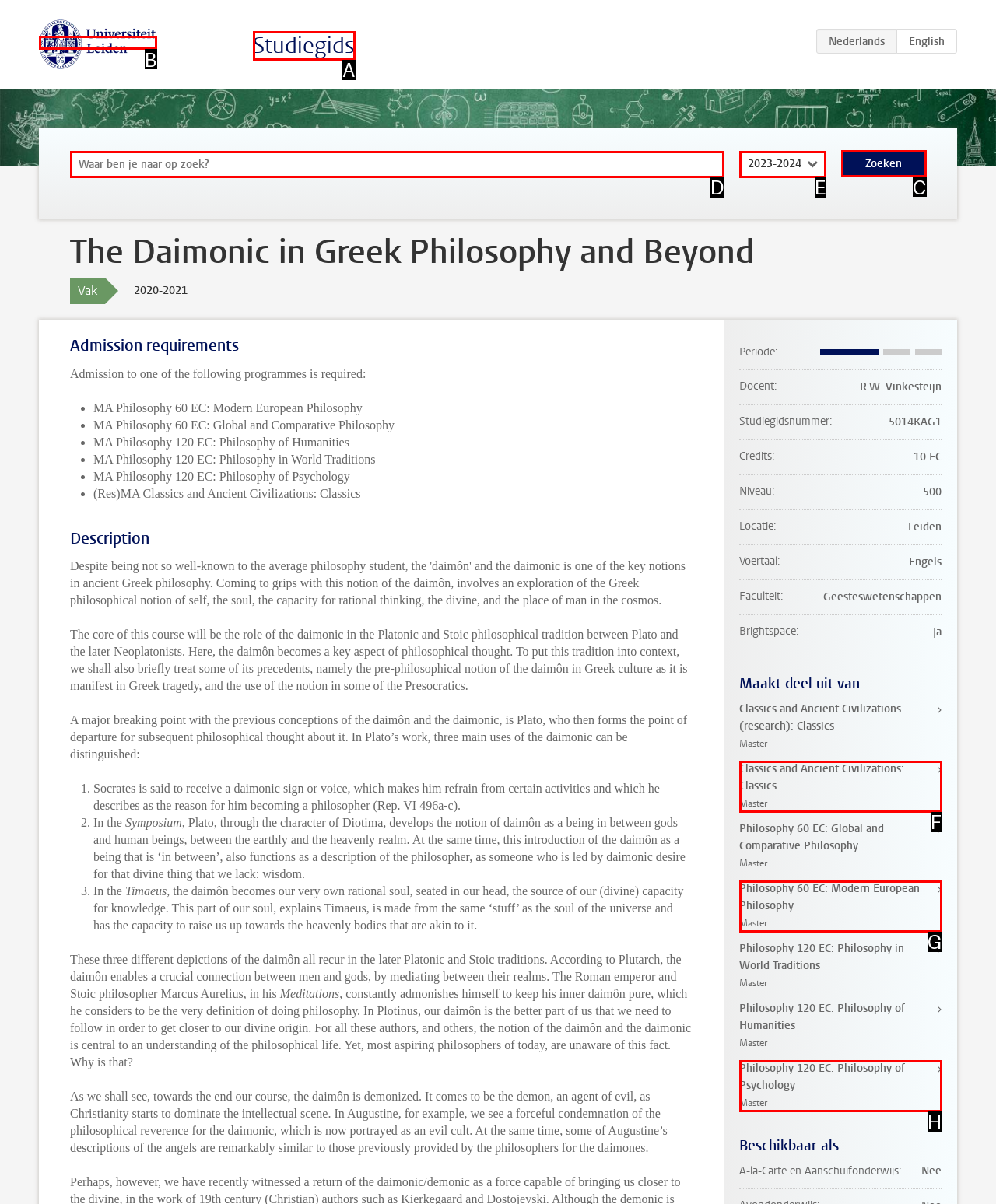Identify the correct UI element to click on to achieve the task: Click on Zoeken button. Provide the letter of the appropriate element directly from the available choices.

C